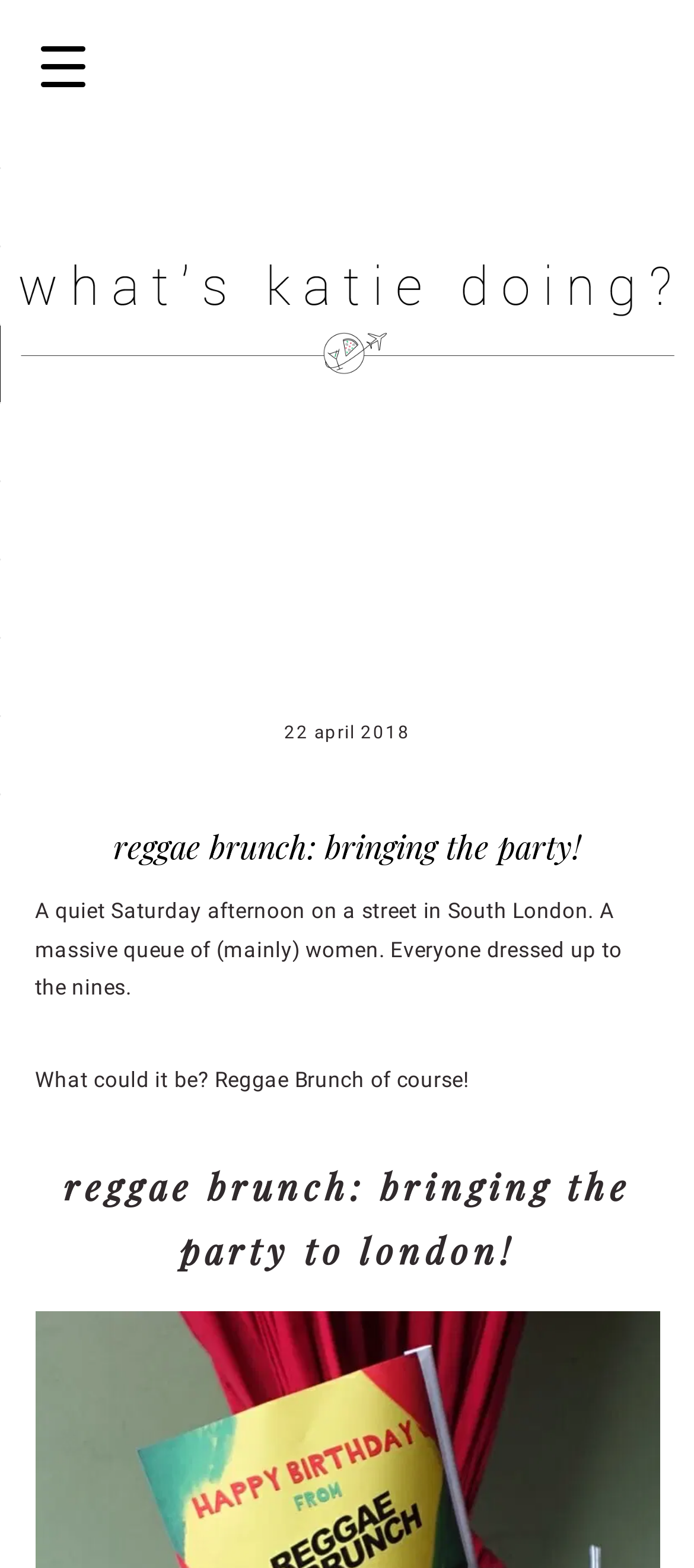What is the tone of the article? Refer to the image and provide a one-word or short phrase answer.

Informal